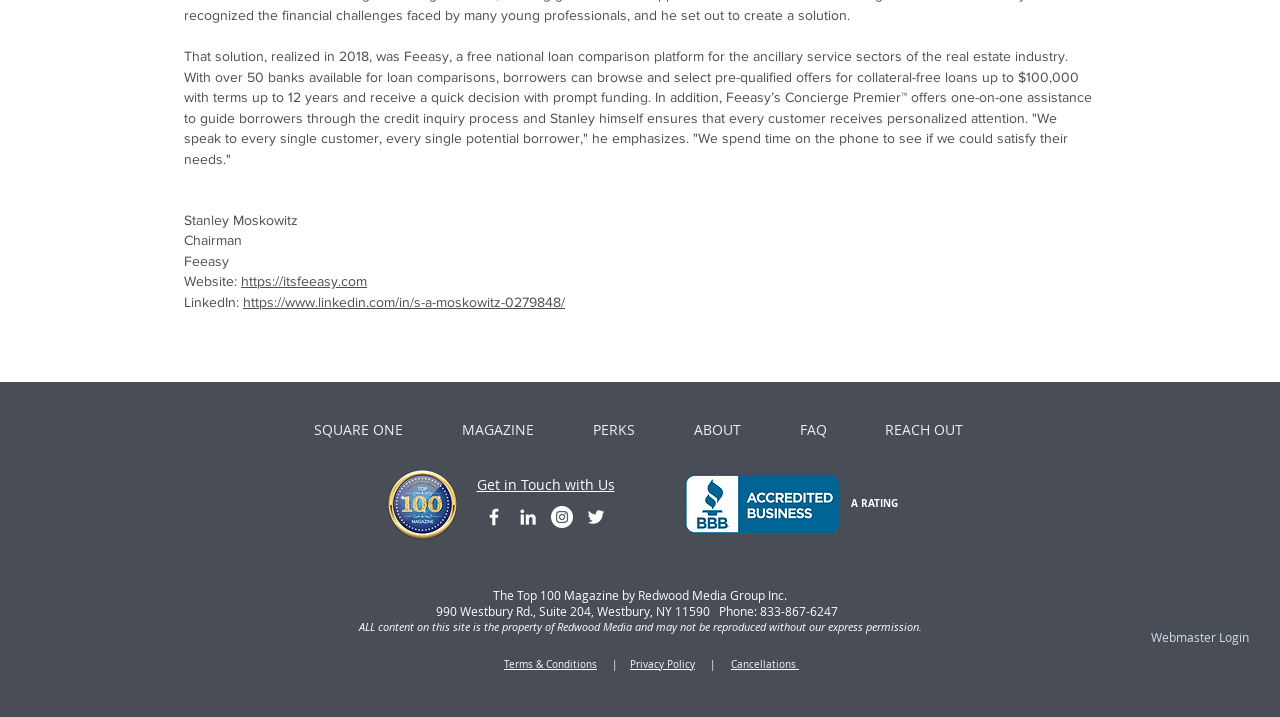Please identify the bounding box coordinates of the region to click in order to complete the task: "Read about Stanley Moskowitz". The coordinates must be four float numbers between 0 and 1, specified as [left, top, right, bottom].

[0.144, 0.295, 0.233, 0.318]